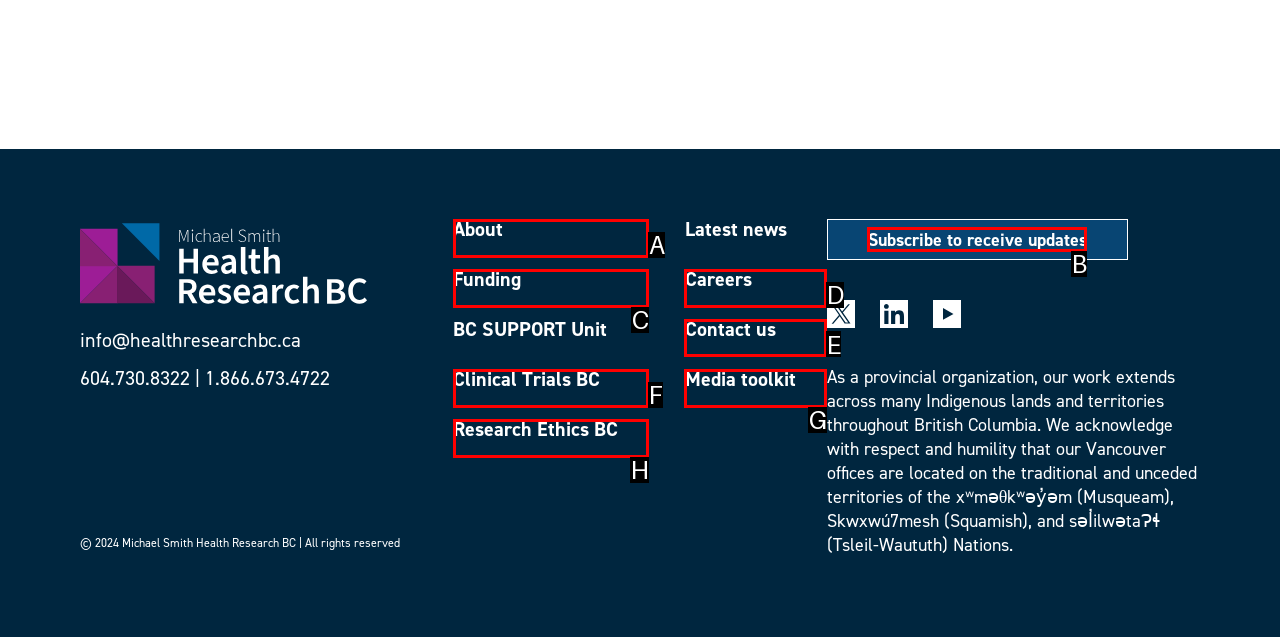Select the correct UI element to complete the task: Click Contact us
Please provide the letter of the chosen option.

E